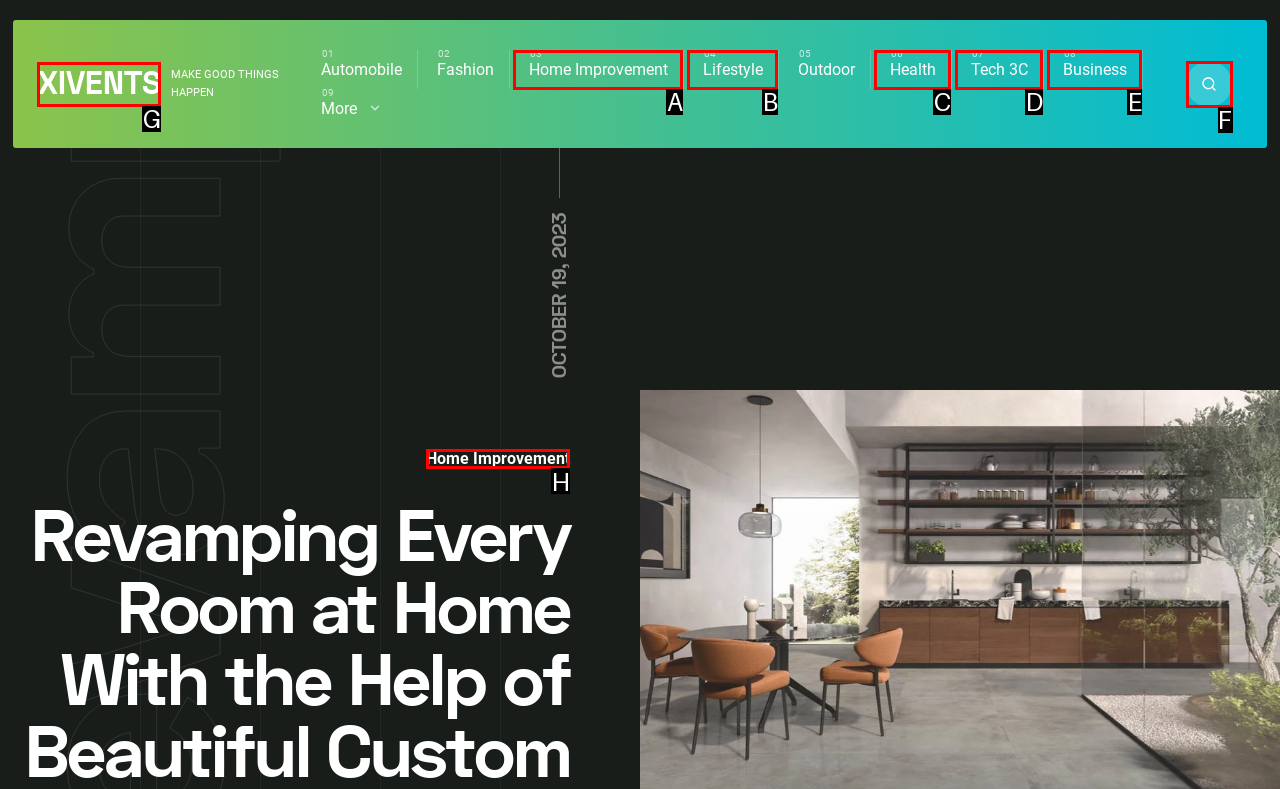Identify which HTML element to click to fulfill the following task: go to Home Improvement page. Provide your response using the letter of the correct choice.

H